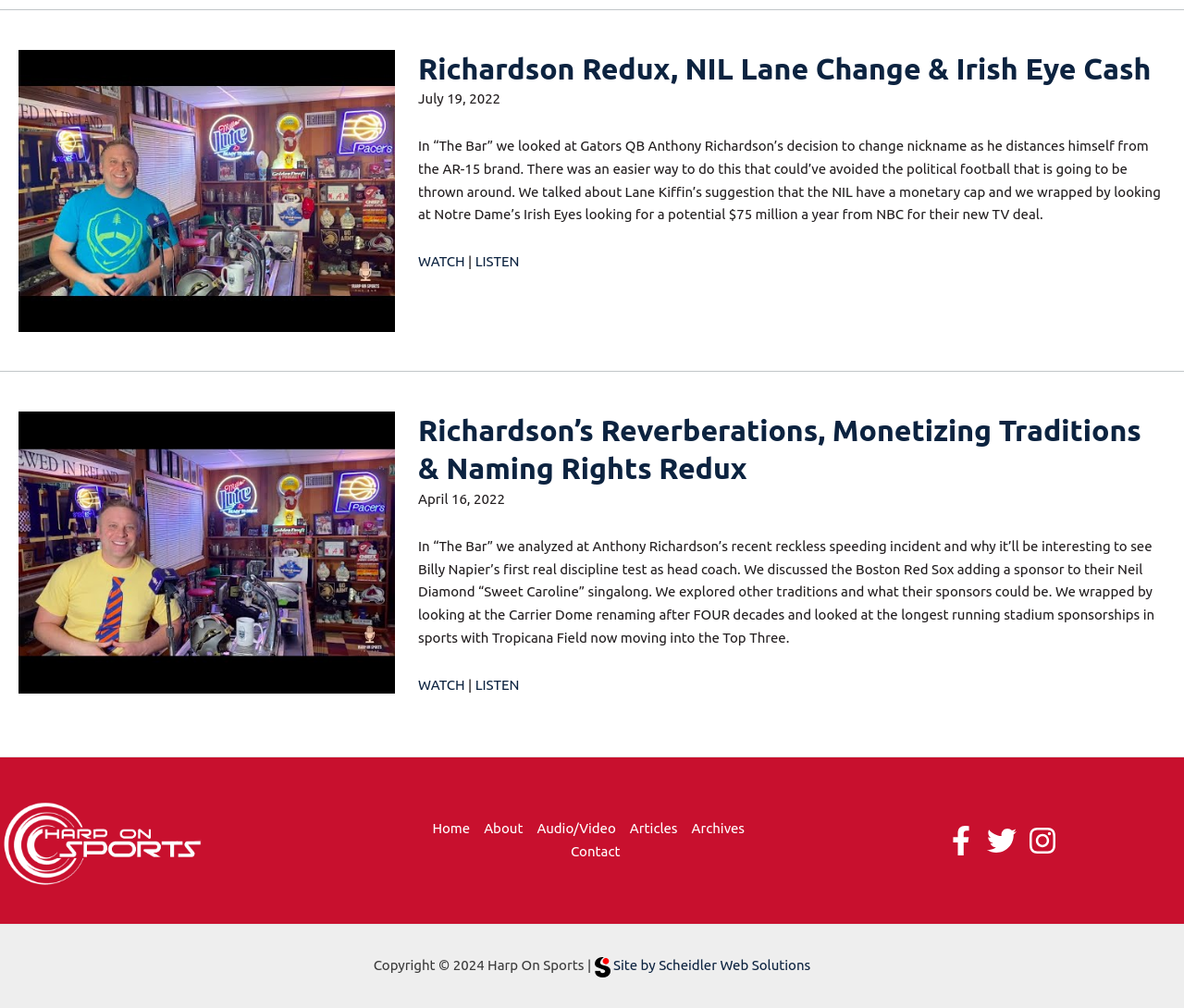Locate the UI element described by Site by Scheidler Web Solutions and provide its bounding box coordinates. Use the format (top-left x, top-left y, bottom-right x, bottom-right y) with all values as floating point numbers between 0 and 1.

[0.502, 0.95, 0.685, 0.965]